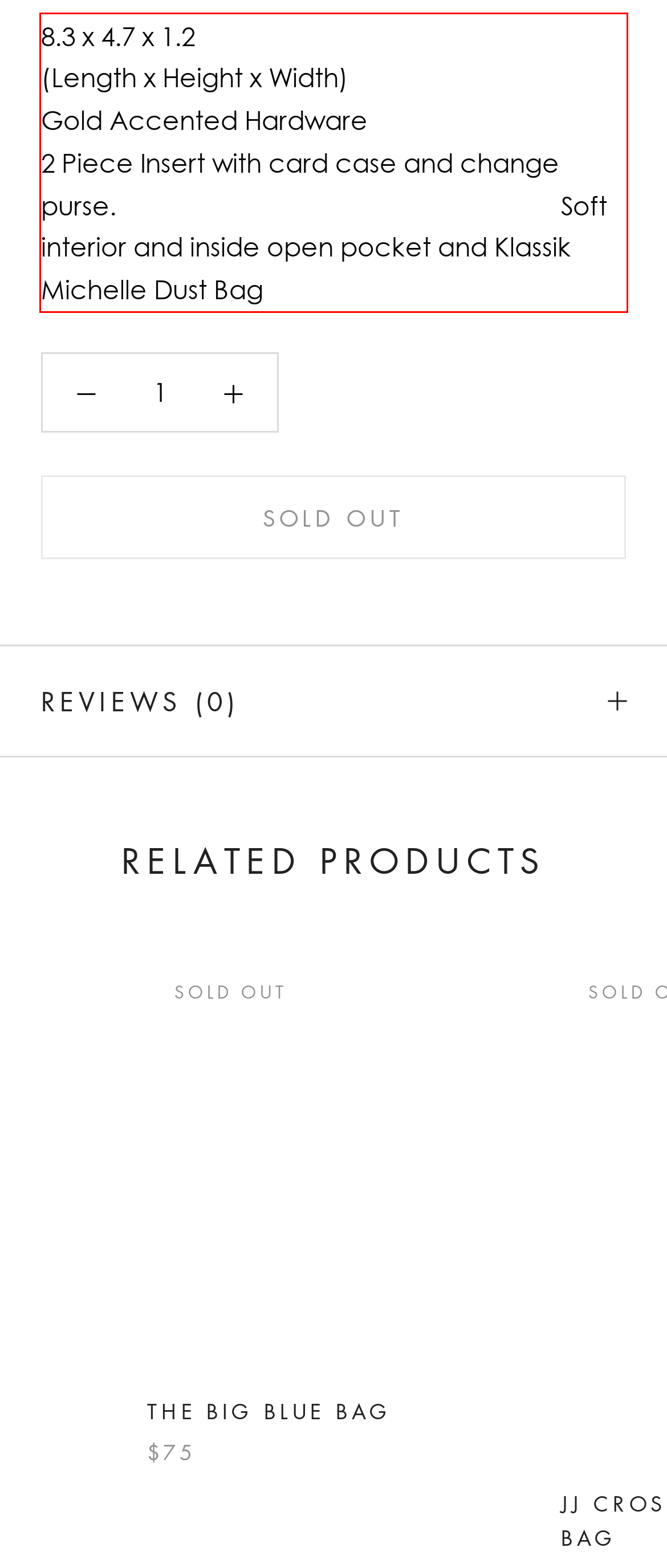Please extract the text content within the red bounding box on the webpage screenshot using OCR.

8.3 x 4.7 x 1.2 (Length x Height x Width) Gold Accented Hardware 2 Piece Insert with card case and change purse. Soft interior and inside open pocket and Klassik Michelle Dust Bag